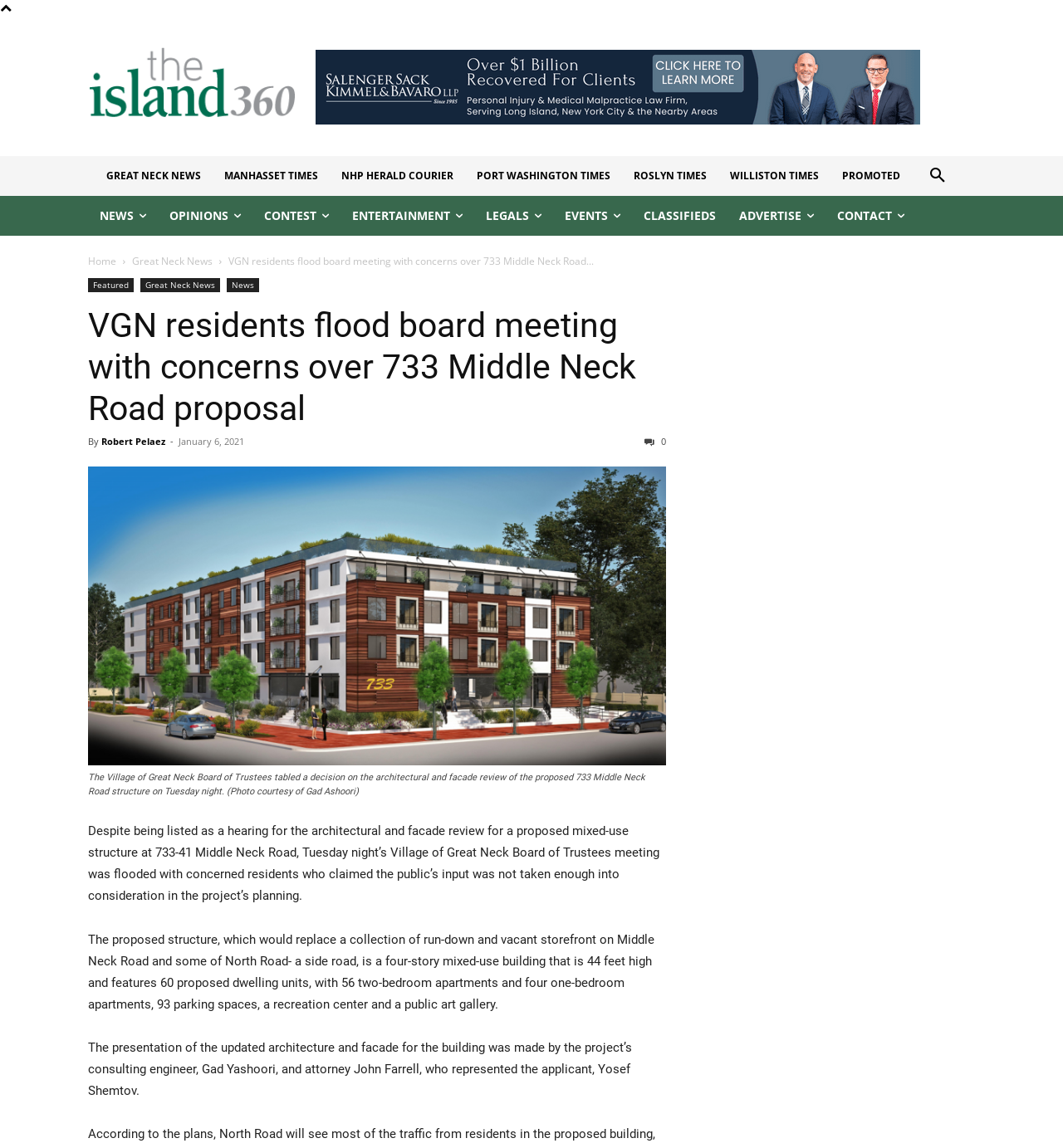Identify the bounding box coordinates necessary to click and complete the given instruction: "Click the 'LGBTQIA+ Law Clinic' link".

None